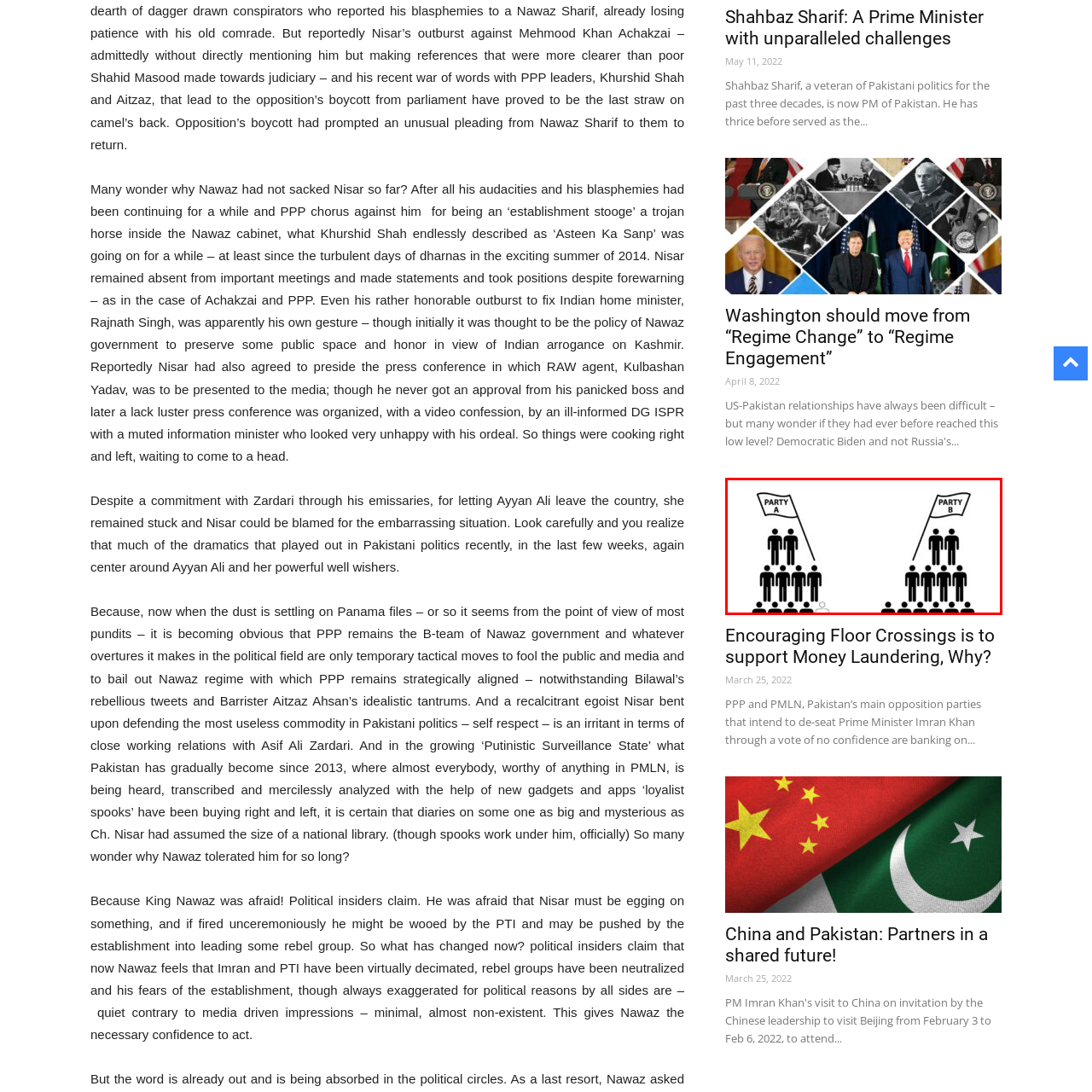View the part of the image surrounded by red, Is the single figure below affiliated with either party? Respond with a concise word or phrase.

No